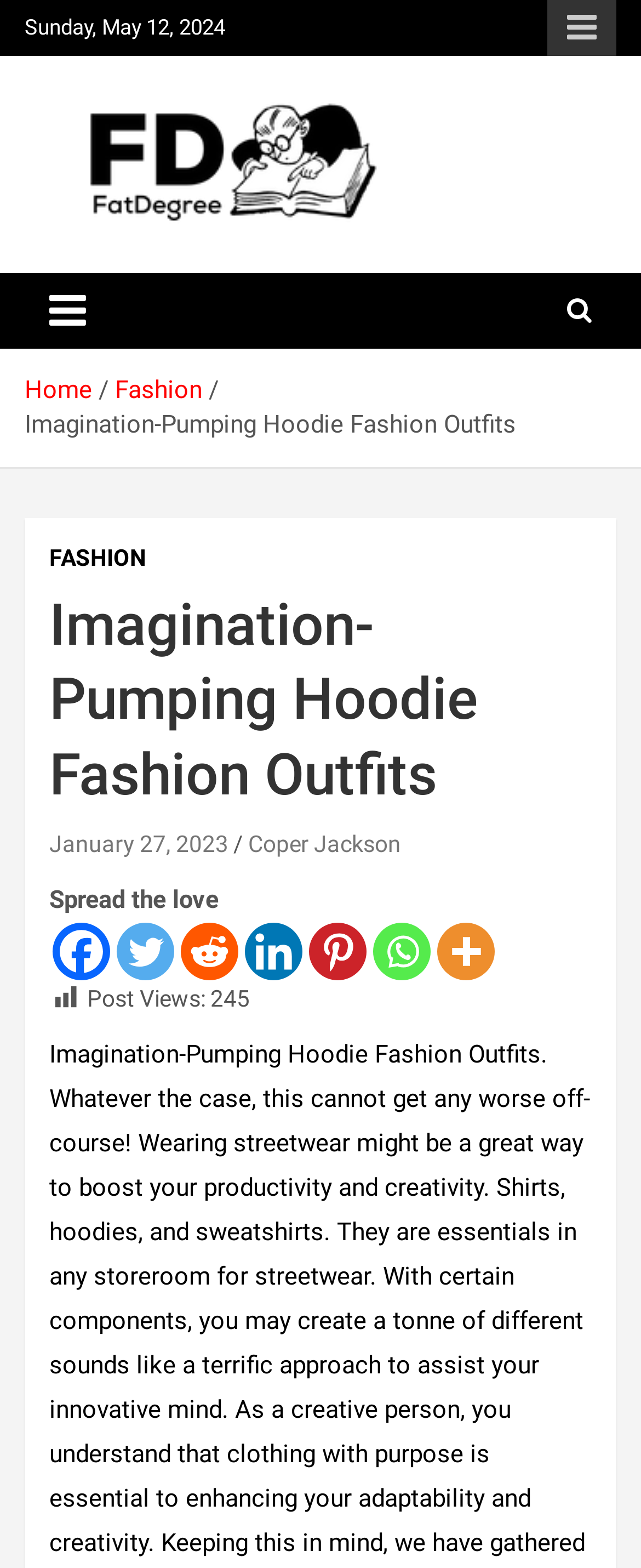How many views does the latest article have?
Please answer the question as detailed as possible.

I found the number of views of the latest article by looking at the static text '245' which is located next to the static text 'Post Views:'.